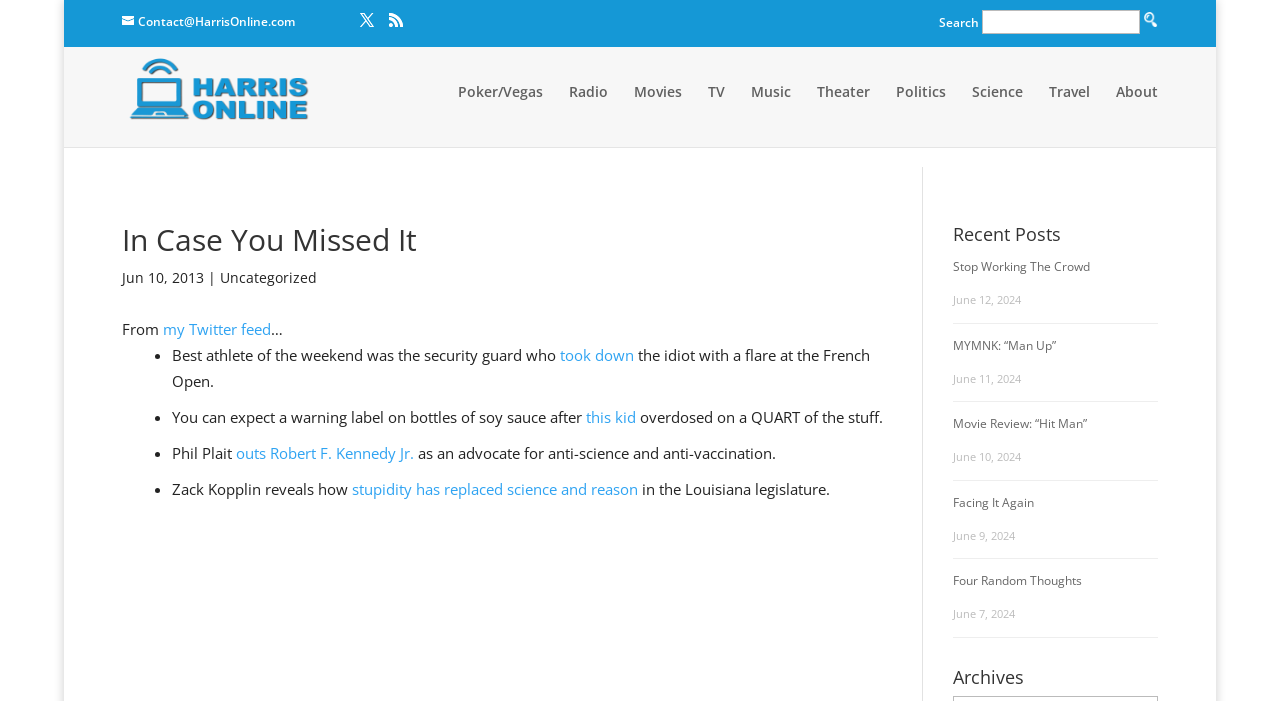Please provide a short answer using a single word or phrase for the question:
What is the date of the last recent post?

June 7, 2024